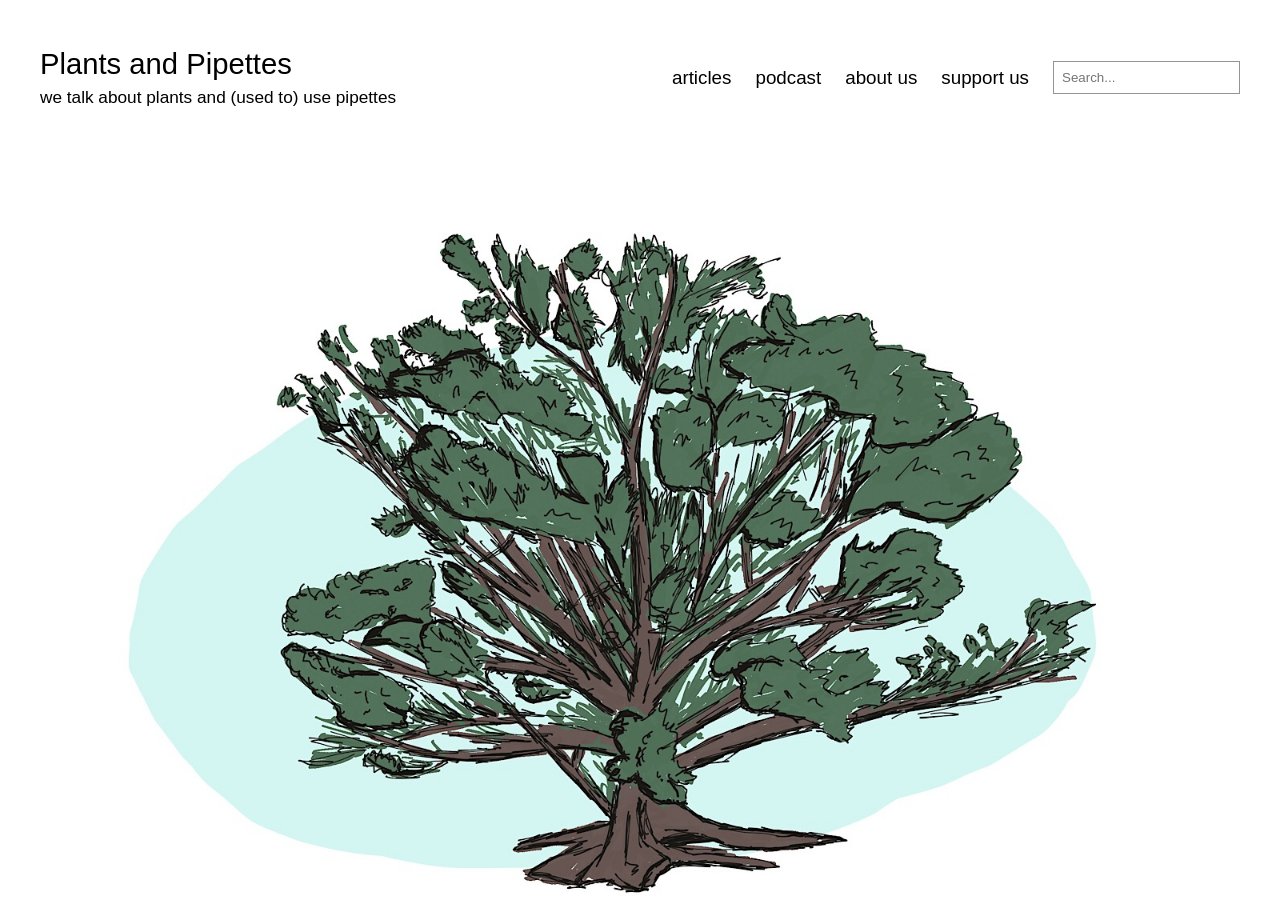What is the position of the navigation menu on the page?
Please provide a full and detailed response to the question.

I determined the position of the navigation menu by looking at the bounding box coordinates of the element with the text 'Navigation', which has a y1 value of 0.068 and an x1 value of 0.525, indicating that it is located at the top-right of the page.